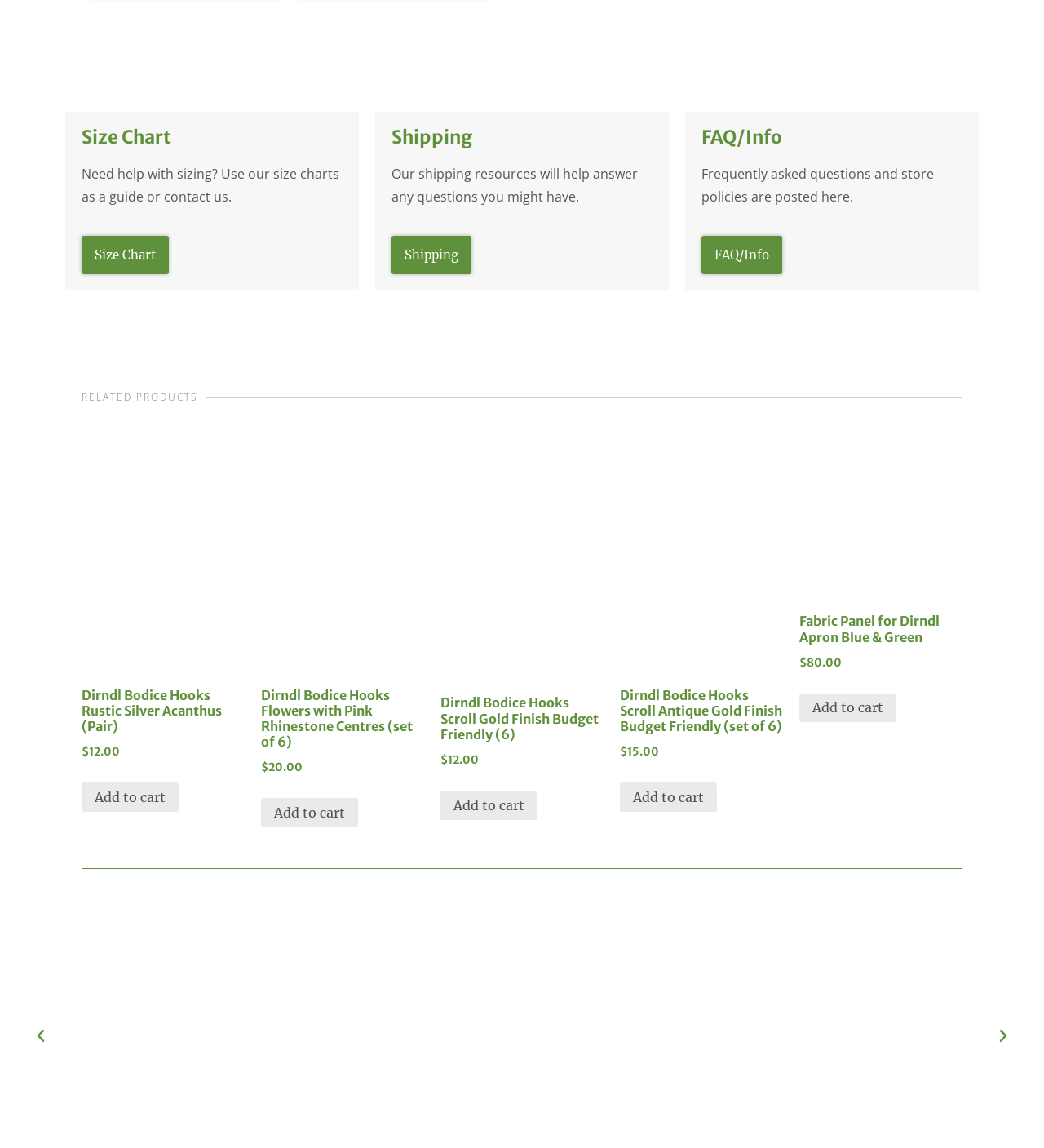Determine the bounding box coordinates for the area that needs to be clicked to fulfill this task: "Go to next page". The coordinates must be given as four float numbers between 0 and 1, i.e., [left, top, right, bottom].

[0.953, 0.896, 0.969, 0.91]